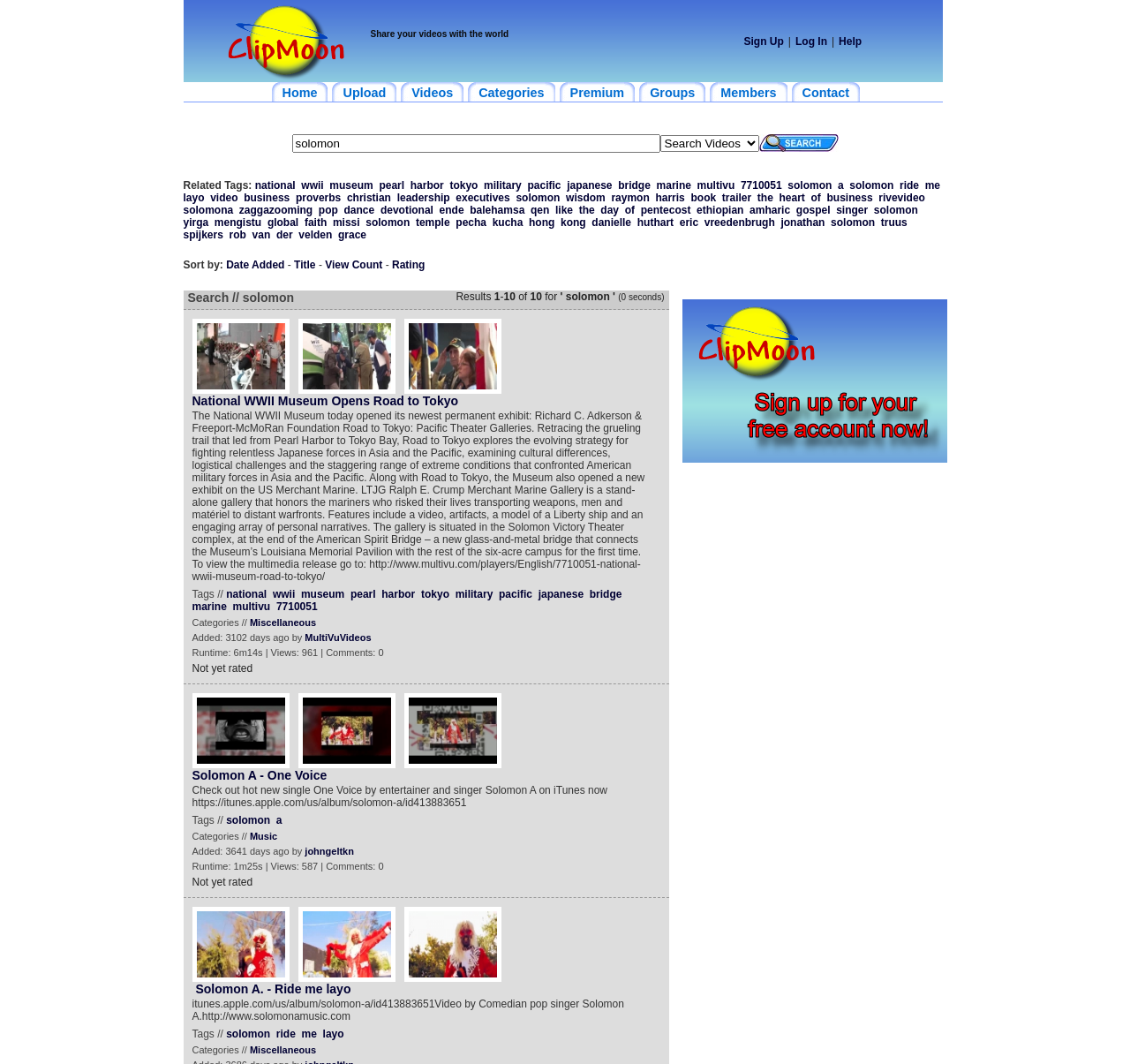Identify the bounding box coordinates necessary to click and complete the given instruction: "Click on the 'Home' link".

[0.24, 0.077, 0.29, 0.095]